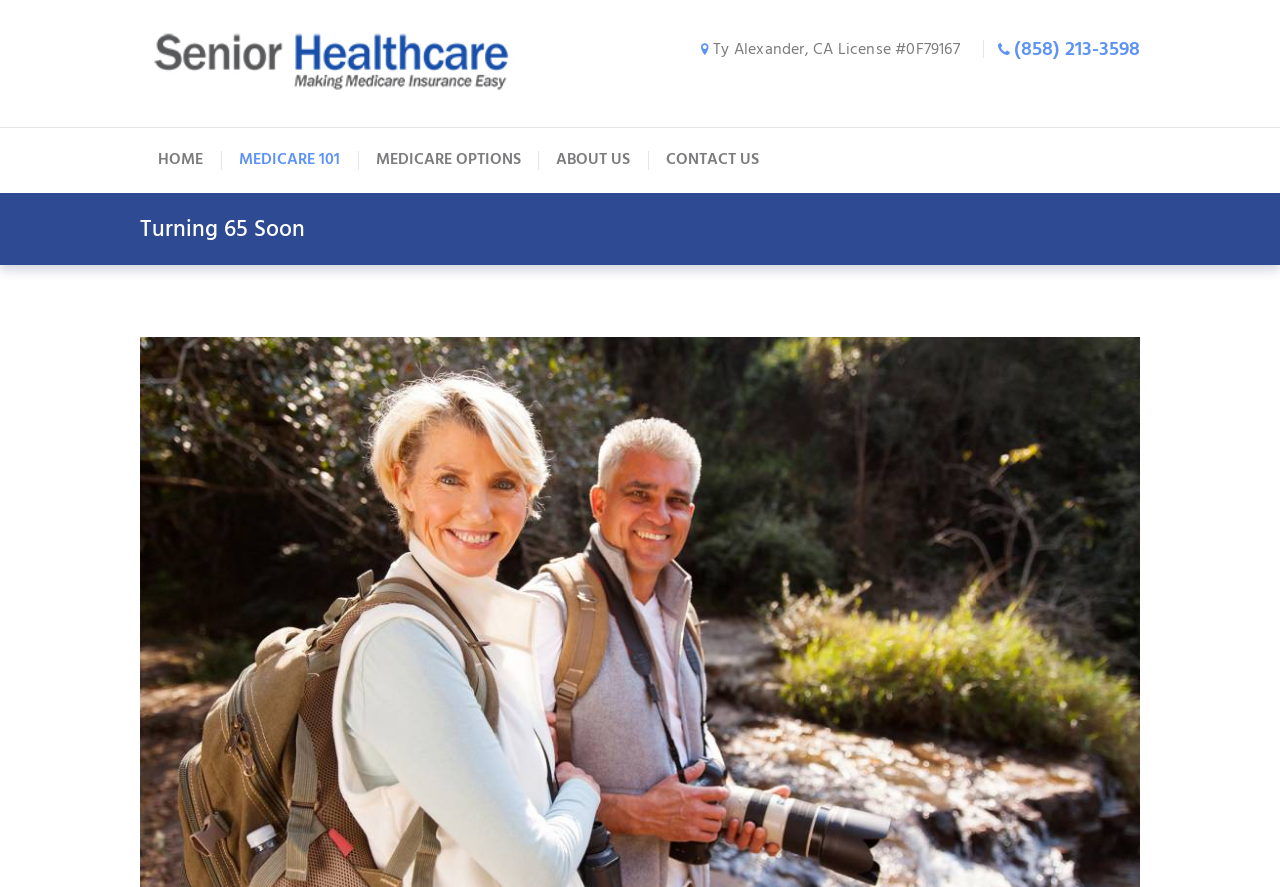Describe all visible elements and their arrangement on the webpage.

The webpage is about senior healthcare, specifically targeting individuals who are turning 65 soon. At the top left, there is a link with no text, followed by a phone number "(858) 213-3598" to the right of it. Below the phone number, there is a text "Ty Alexander, CA License #0F79167", which appears to be a credential or a signature.

The main navigation menu is located below, consisting of five links: "HOME", "MEDICARE 101", "MEDICARE OPTIONS", "ABOUT US", and "CONTACT US", arranged from left to right. 

Above the navigation menu, there is a prominent heading "Turning 65 Soon", which is likely the title of the webpage.